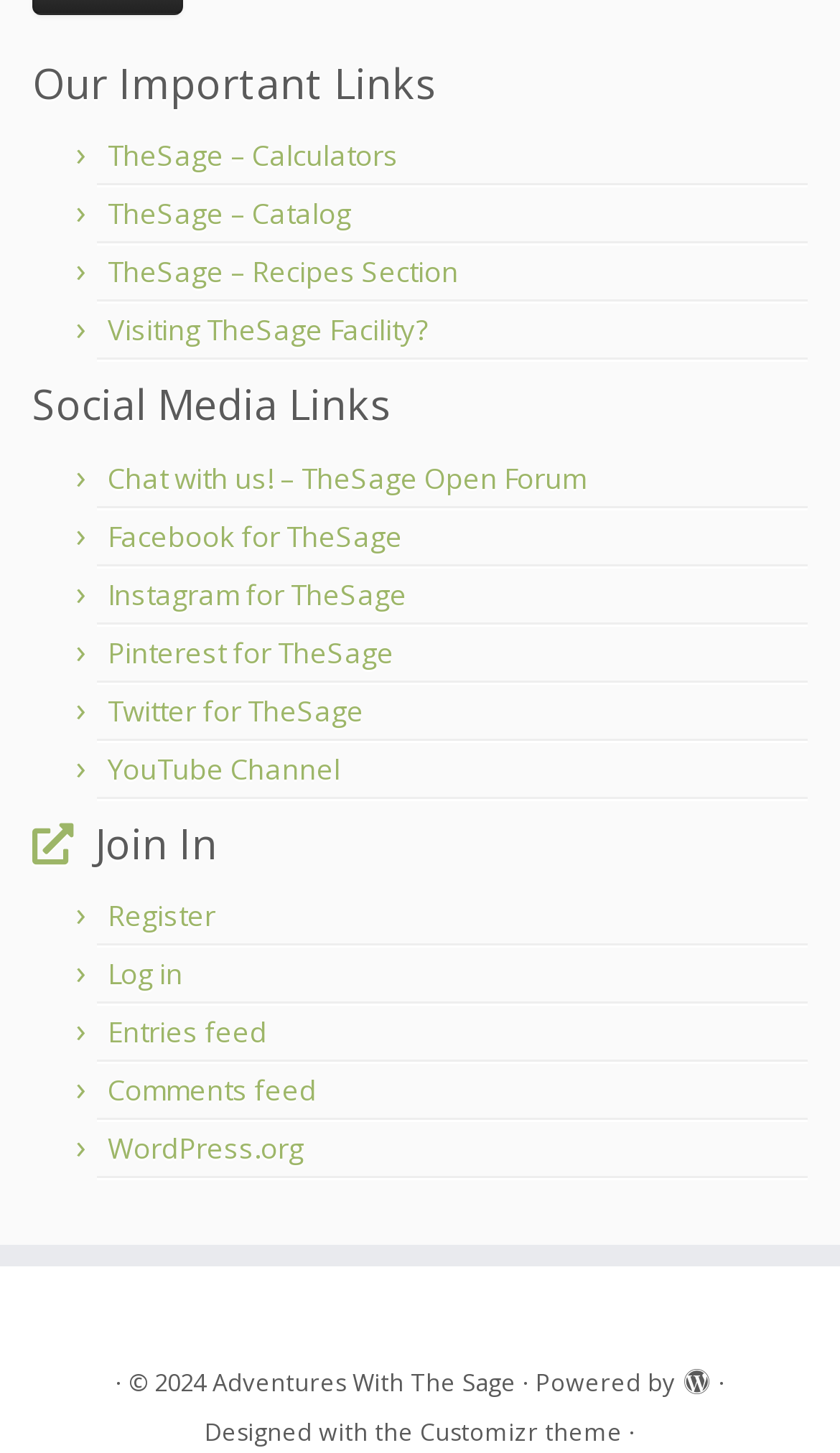Identify the bounding box of the HTML element described here: "Adventures With The Sage". Provide the coordinates as four float numbers between 0 and 1: [left, top, right, bottom].

[0.253, 0.935, 0.614, 0.966]